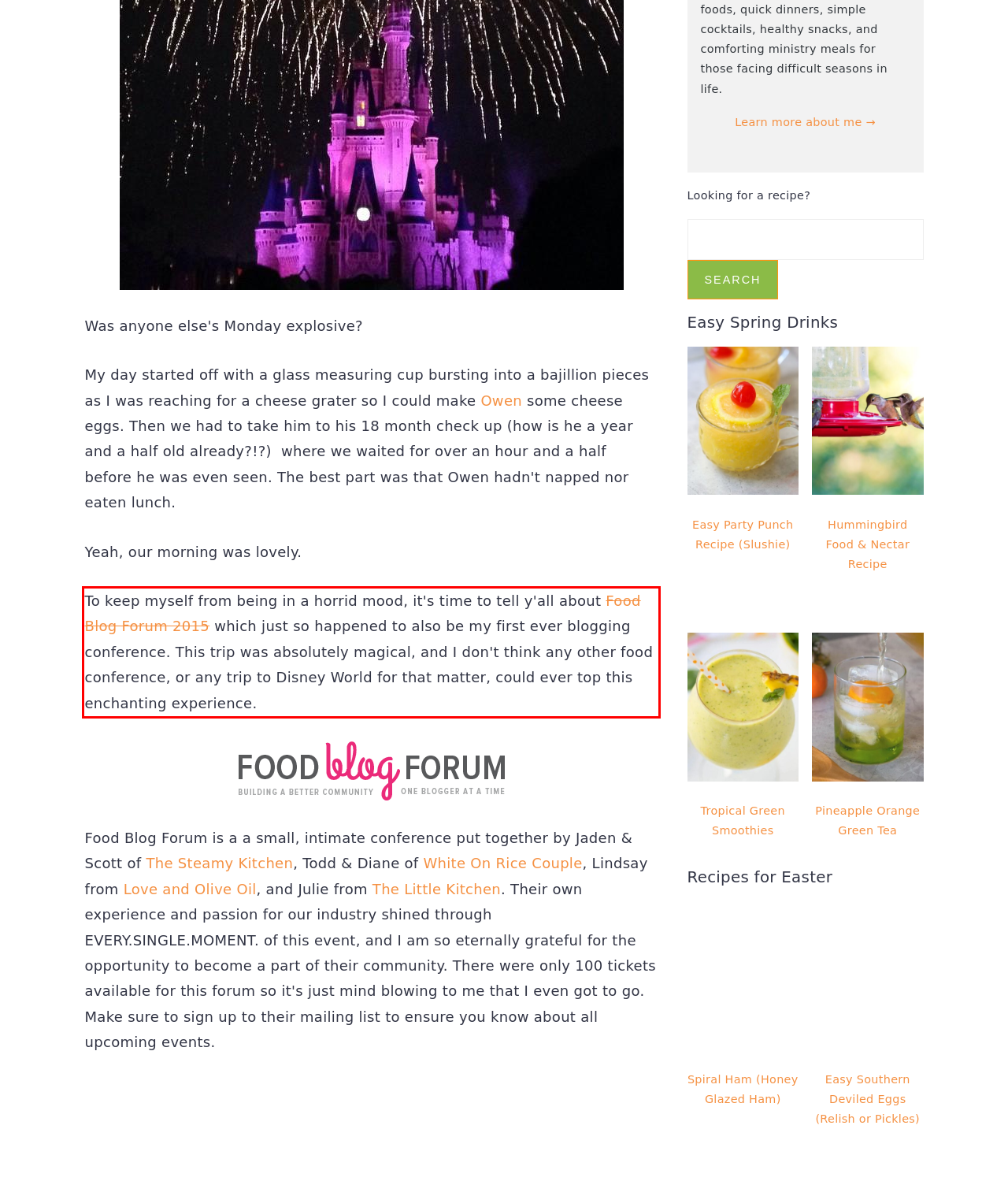Extract and provide the text found inside the red rectangle in the screenshot of the webpage.

To keep myself from being in a horrid mood, it's time to tell y'all about Food Blog Forum 2015 which just so happened to also be my first ever blogging conference. This trip was absolutely magical, and I don't think any other food conference, or any trip to Disney World for that matter, could ever top this enchanting experience.